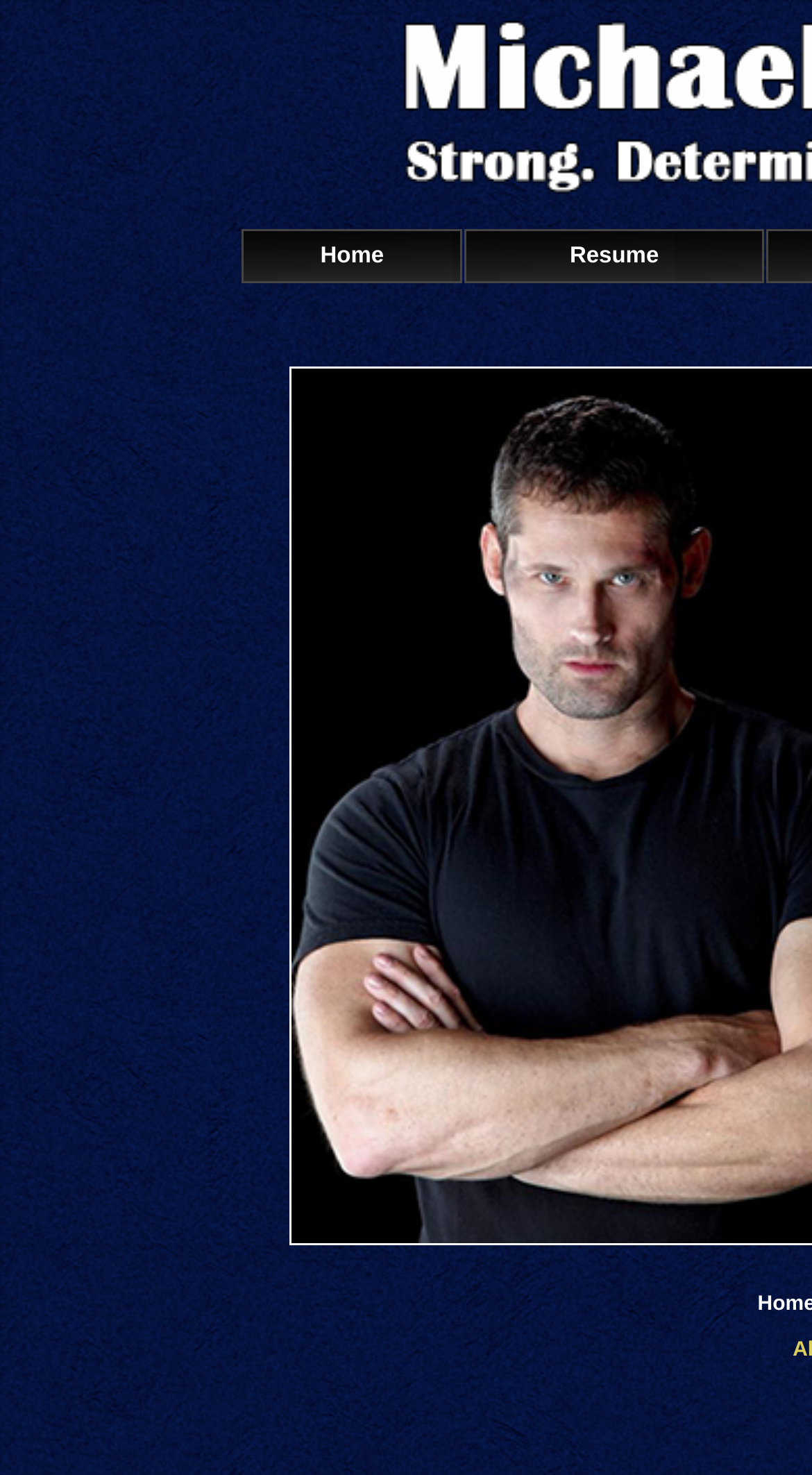Identify the bounding box for the described UI element: "Resume".

[0.572, 0.155, 0.941, 0.192]